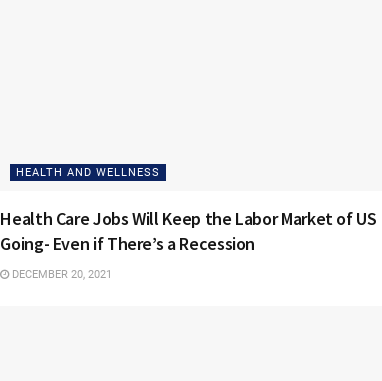Describe every important feature and element in the image comprehensively.

This image showcases a prominent headline and a subheading related to a news article titled "Health Care Jobs Will Keep the Labor Market of US Going- Even if There’s a Recession." The article falls under the "Health and Wellness" category, indicating a focus on the importance of health care employment in maintaining economic stability, particularly during challenging times. The date displayed, December 20, 2021, situates this discussion within a specific economic context, highlighting ongoing concerns about job retention and industry resilience amid potential recessions. The layout emphasizes the relevance of health care roles as a critical component of the labor market.